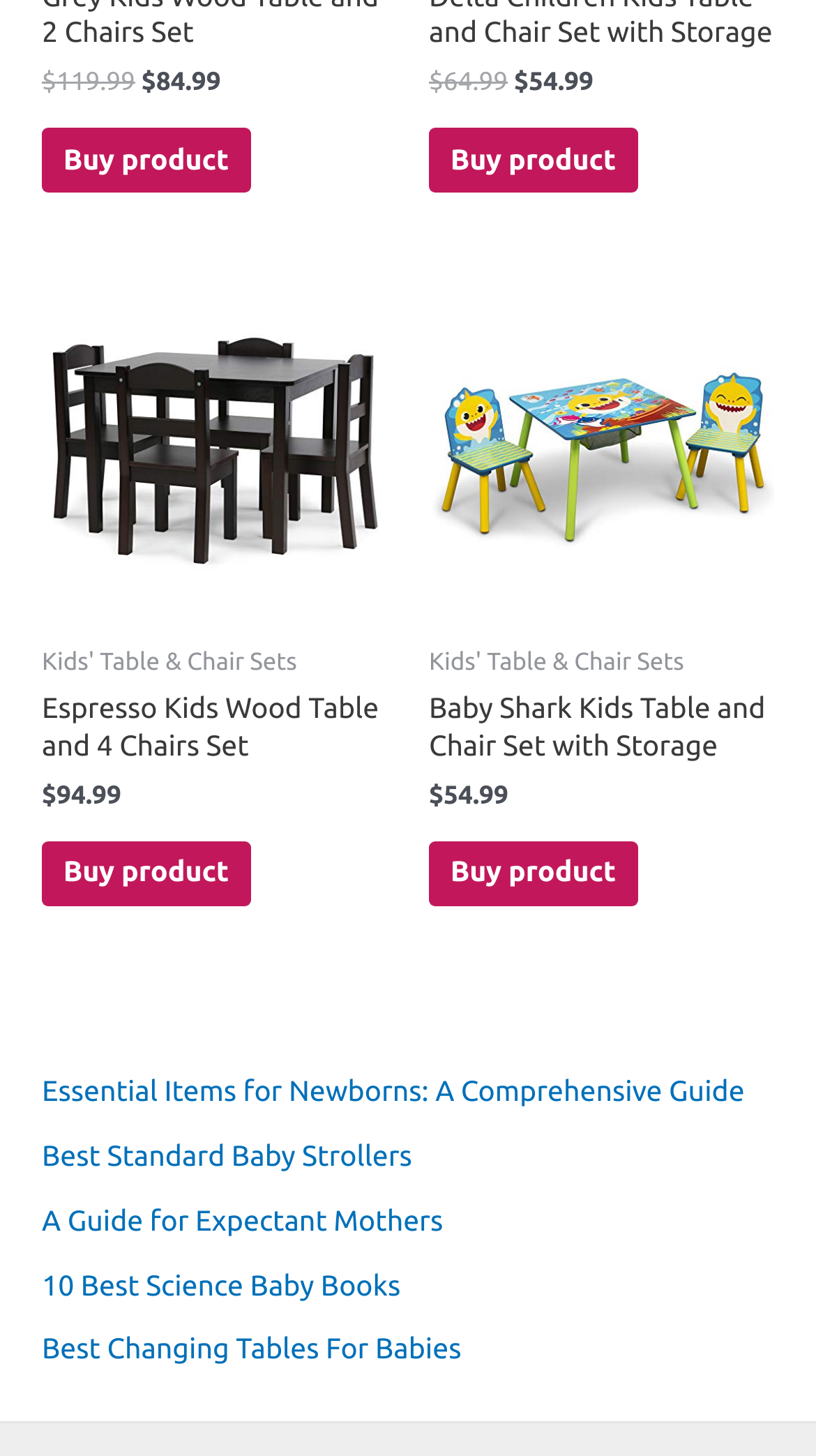Find the bounding box coordinates for the UI element that matches this description: "Schools".

None